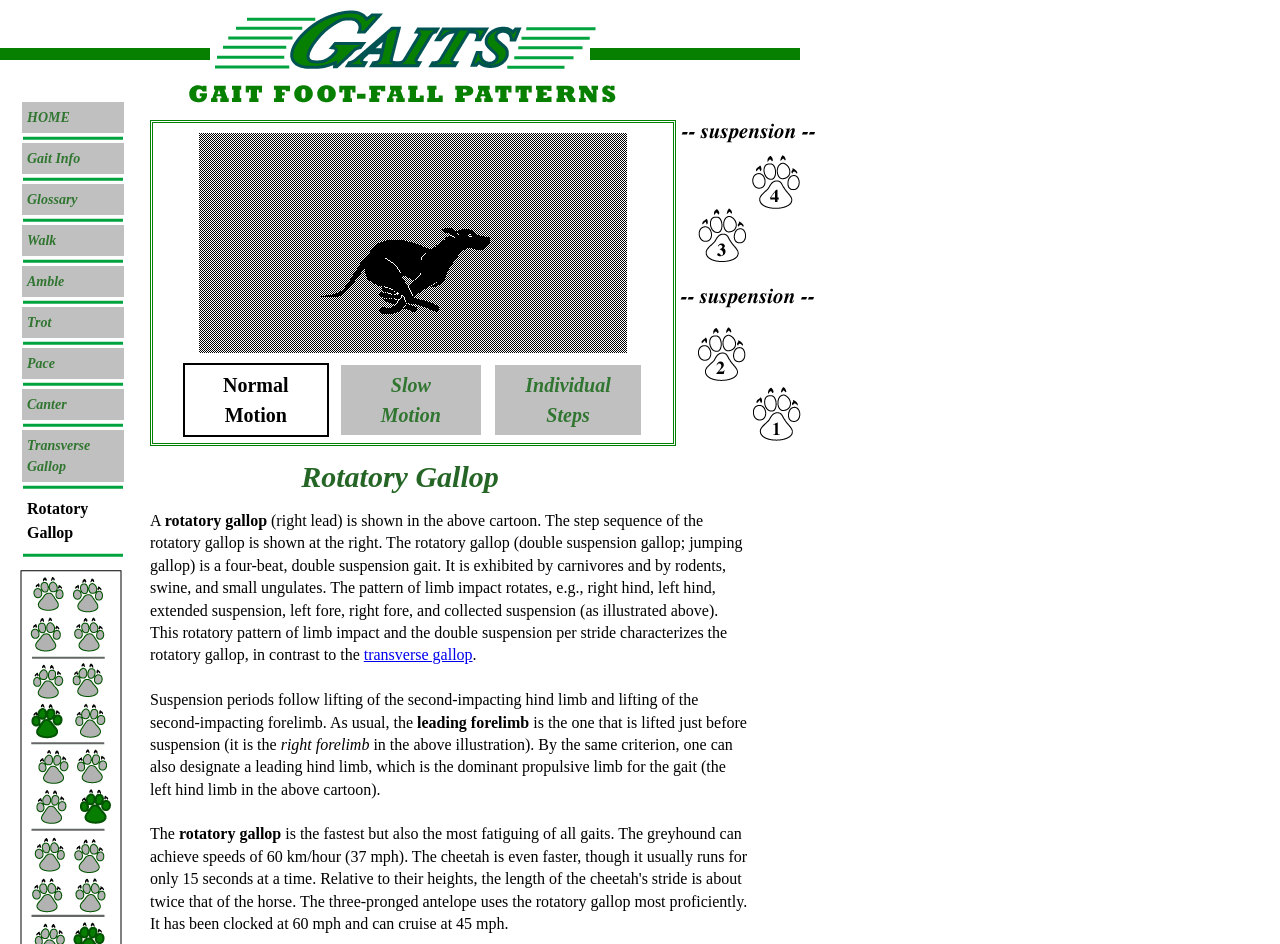How many beats are in the Rotatory Gallop gait?
Give a thorough and detailed response to the question.

The webpage describes the Rotatory Gallop as a 'four-beat, double suspension gait', indicating that it consists of four beats.